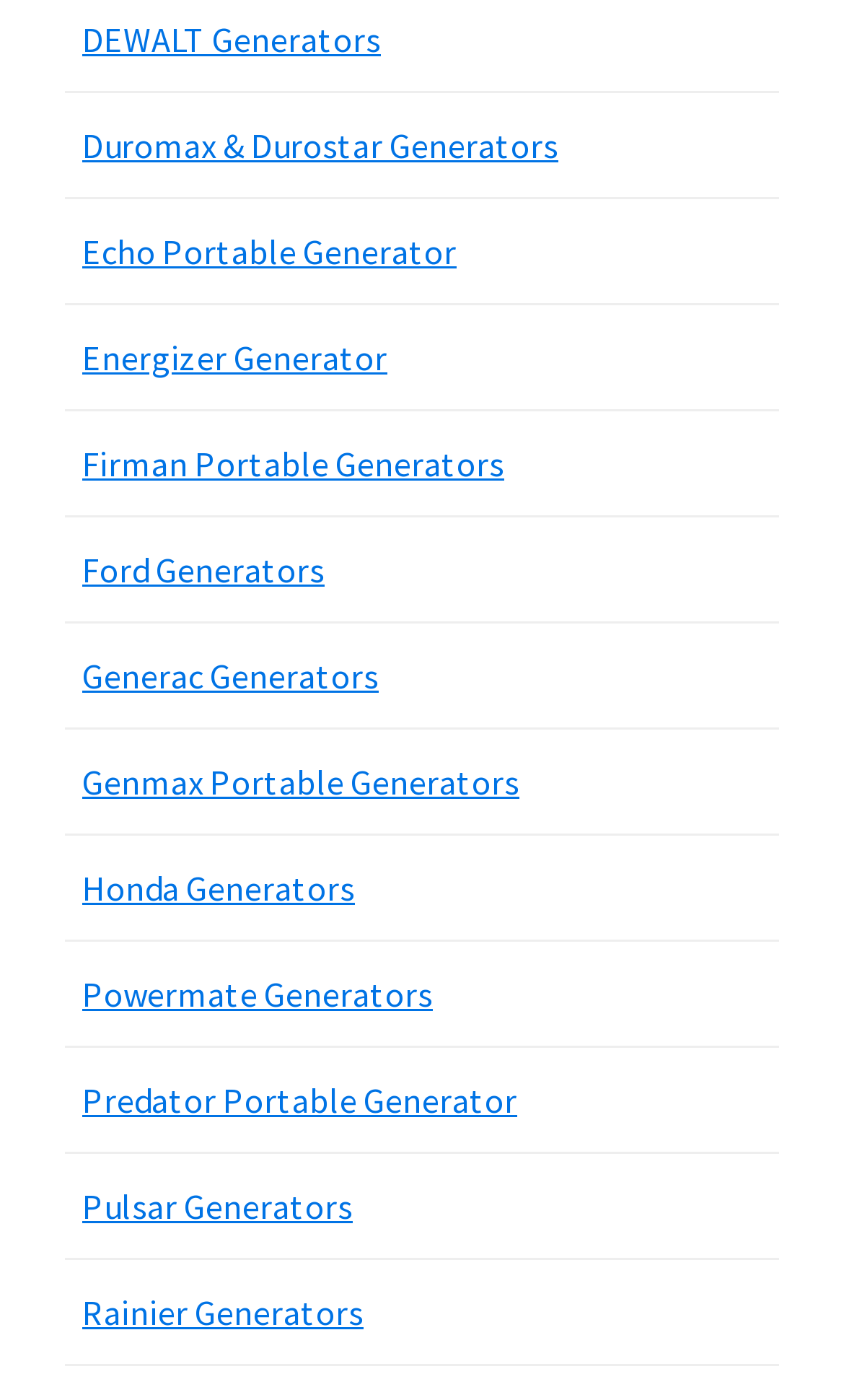Please answer the following question using a single word or phrase: How many generator brands are listed?

12